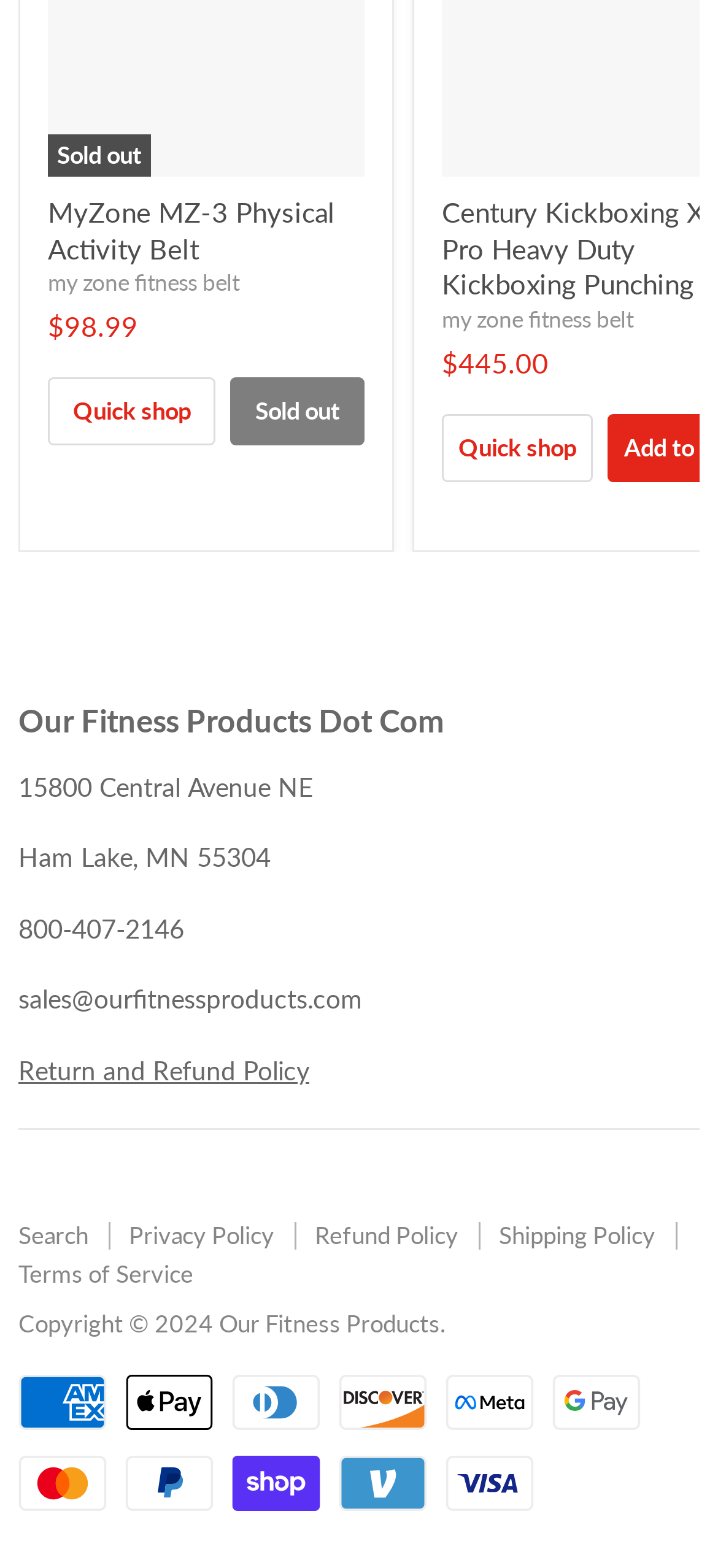Please locate the clickable area by providing the bounding box coordinates to follow this instruction: "Click the 'MyZone MZ-3 Physical Activity Belt' link".

[0.067, 0.124, 0.467, 0.169]